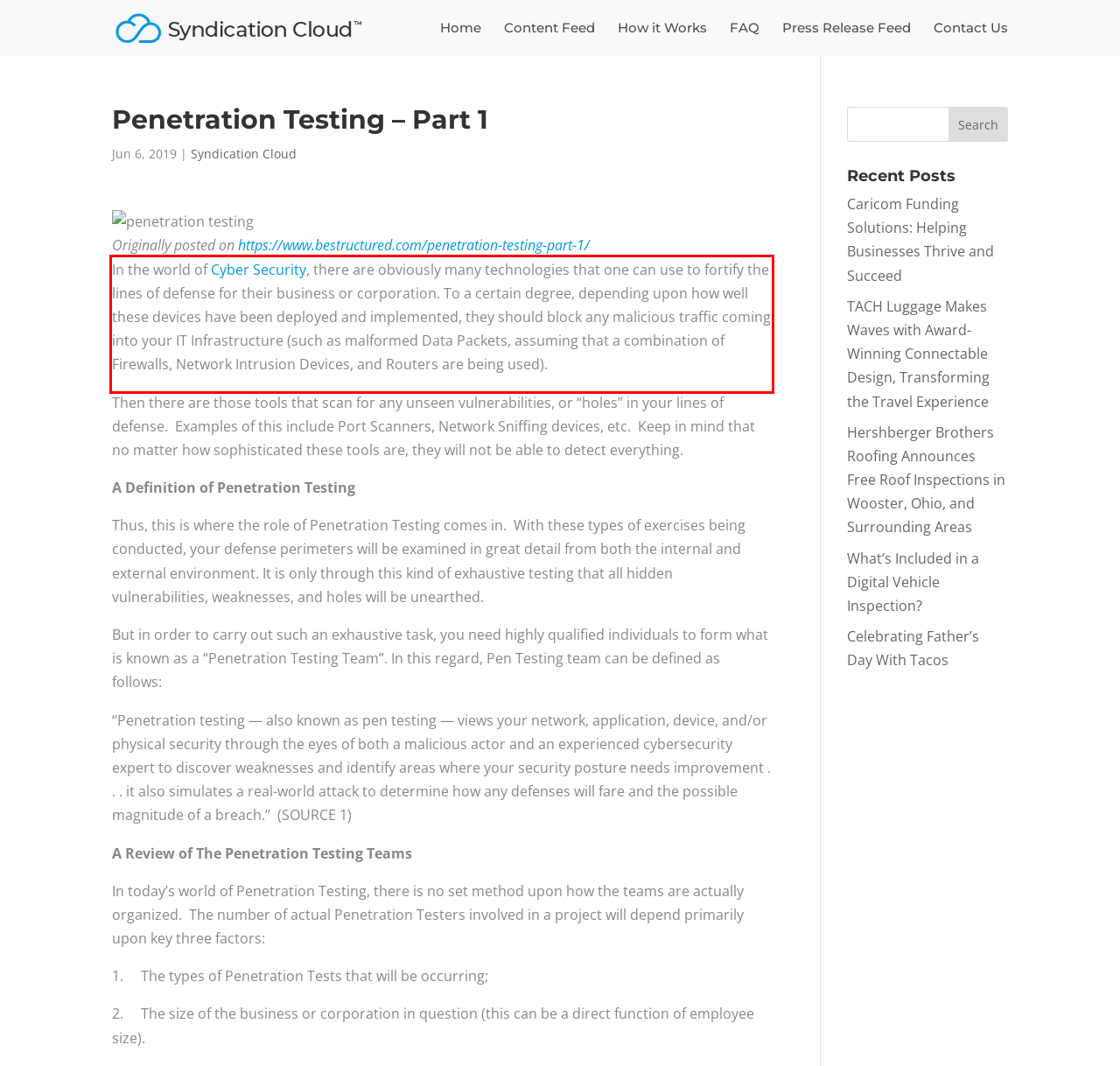Analyze the screenshot of a webpage where a red rectangle is bounding a UI element. Extract and generate the text content within this red bounding box.

In the world of Cyber Security, there are obviously many technologies that one can use to fortify the lines of defense for their business or corporation. To a certain degree, depending upon how well these devices have been deployed and implemented, they should block any malicious traffic coming into your IT Infrastructure (such as malformed Data Packets, assuming that a combination of Firewalls, Network Intrusion Devices, and Routers are being used).